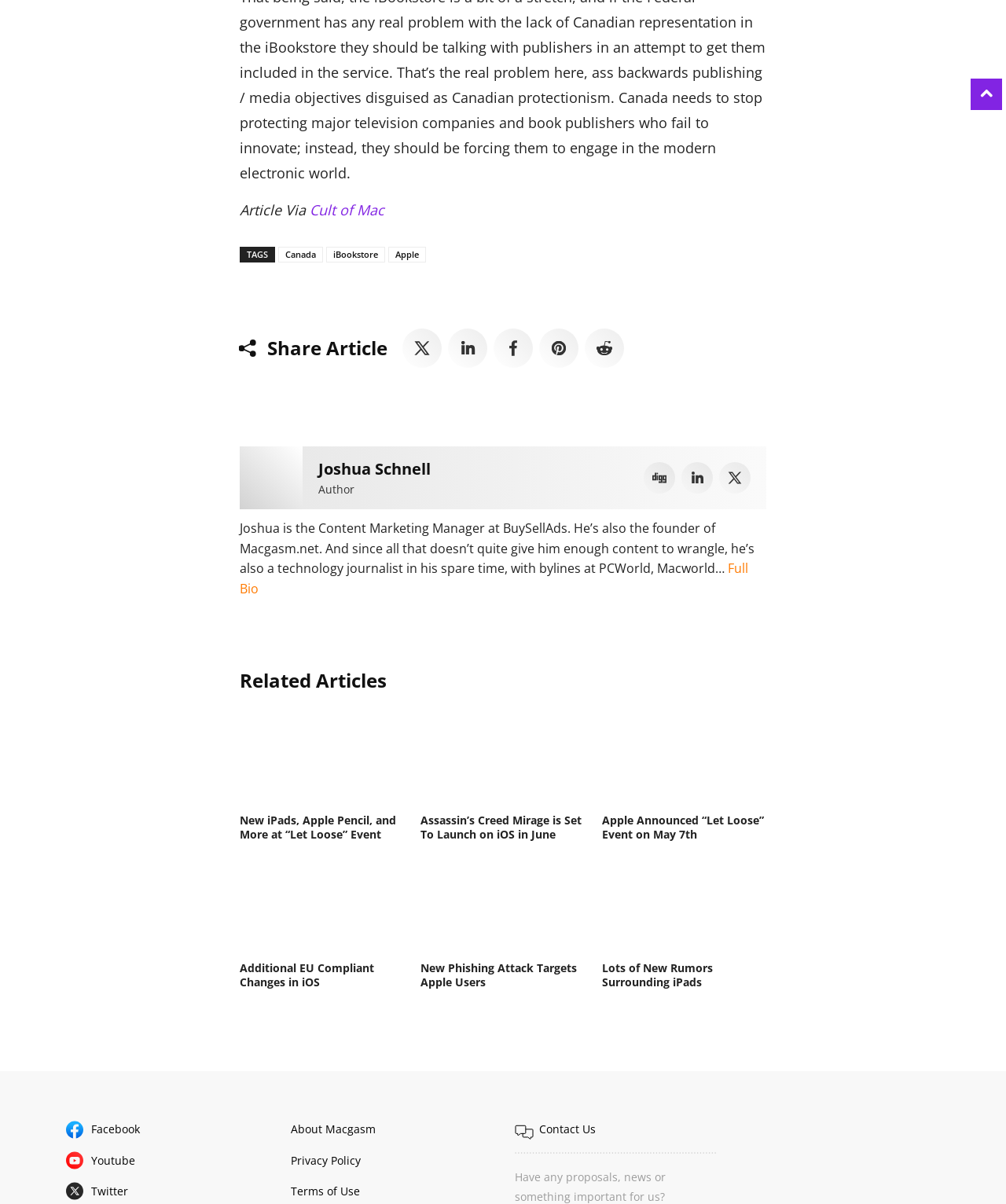What is the topic of the related article 'New iPads, Apple Pencil, and More at “Let Loose” Event'?
Refer to the image and provide a concise answer in one word or phrase.

Apple event